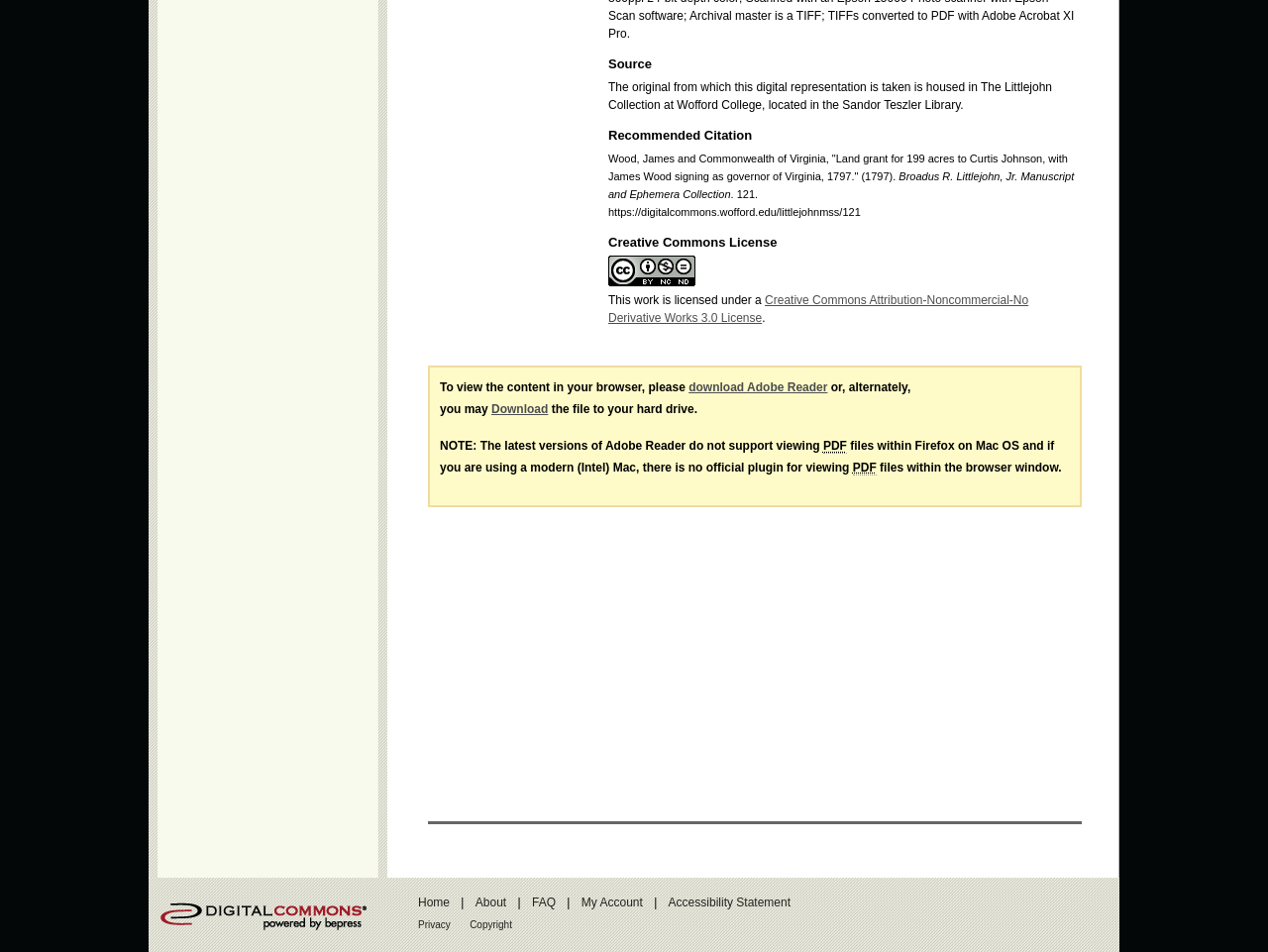Pinpoint the bounding box coordinates of the area that must be clicked to complete this instruction: "View the About page".

[0.375, 0.941, 0.399, 0.956]